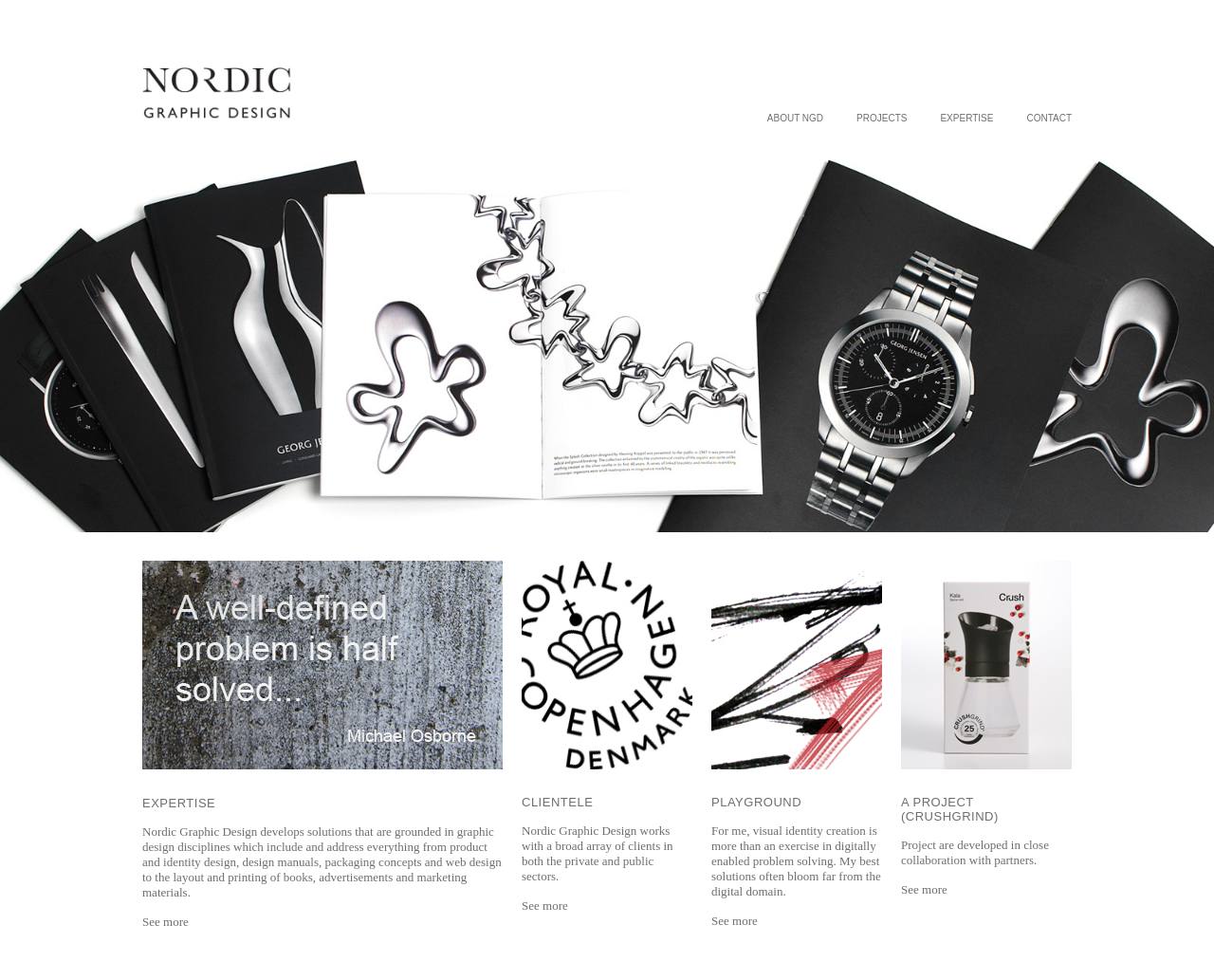Please identify the bounding box coordinates of the element that needs to be clicked to perform the following instruction: "View EXPERTISE page".

[0.775, 0.115, 0.818, 0.126]